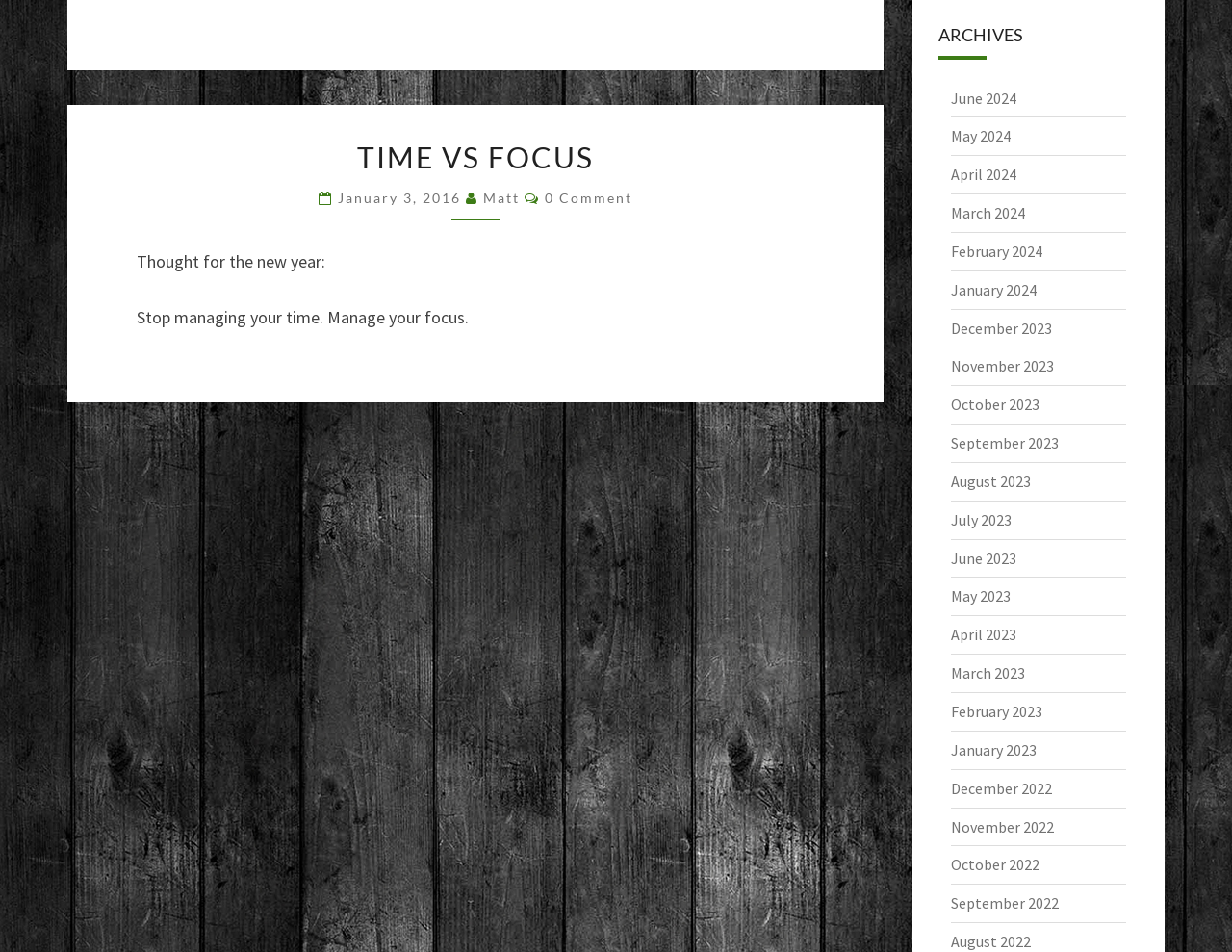Please find the bounding box coordinates of the element's region to be clicked to carry out this instruction: "Go to the 'June 2024' archive".

[0.771, 0.093, 0.825, 0.113]